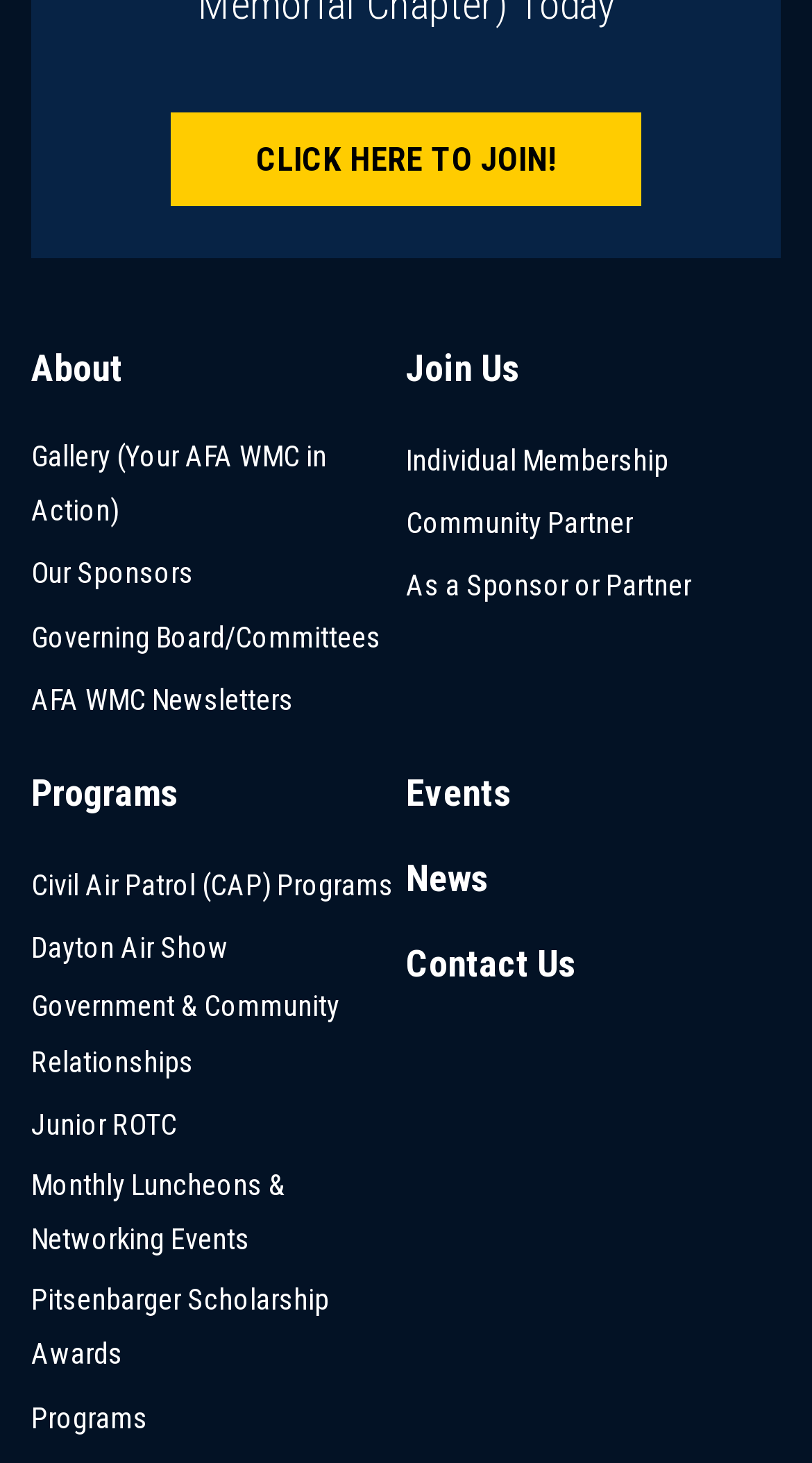Locate the bounding box coordinates of the element's region that should be clicked to carry out the following instruction: "Go to Github". The coordinates need to be four float numbers between 0 and 1, i.e., [left, top, right, bottom].

None